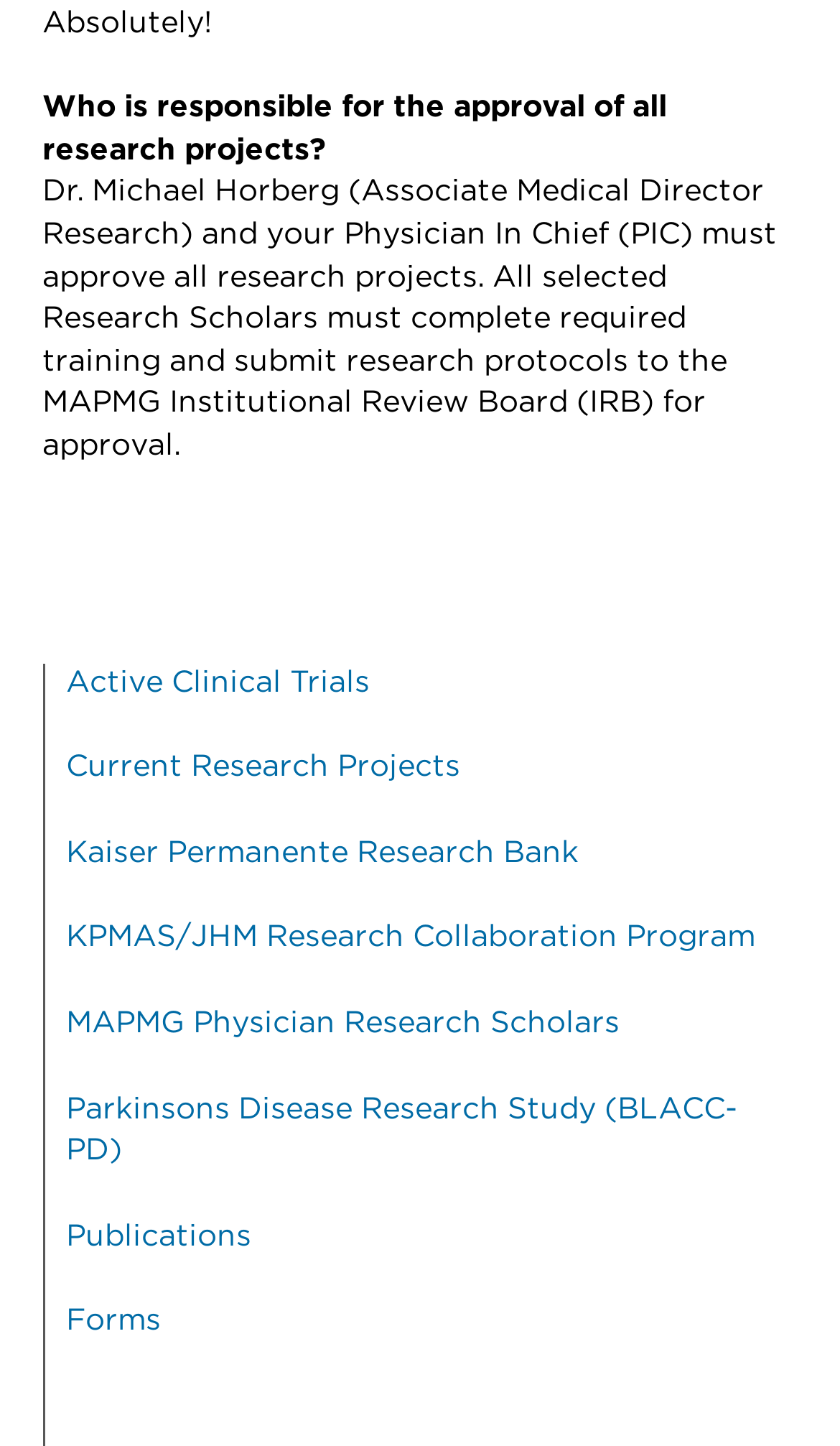Please determine the bounding box of the UI element that matches this description: Current Research Projects. The coordinates should be given as (top-left x, top-left y, bottom-right x, bottom-right y), with all values between 0 and 1.

[0.078, 0.52, 0.547, 0.541]